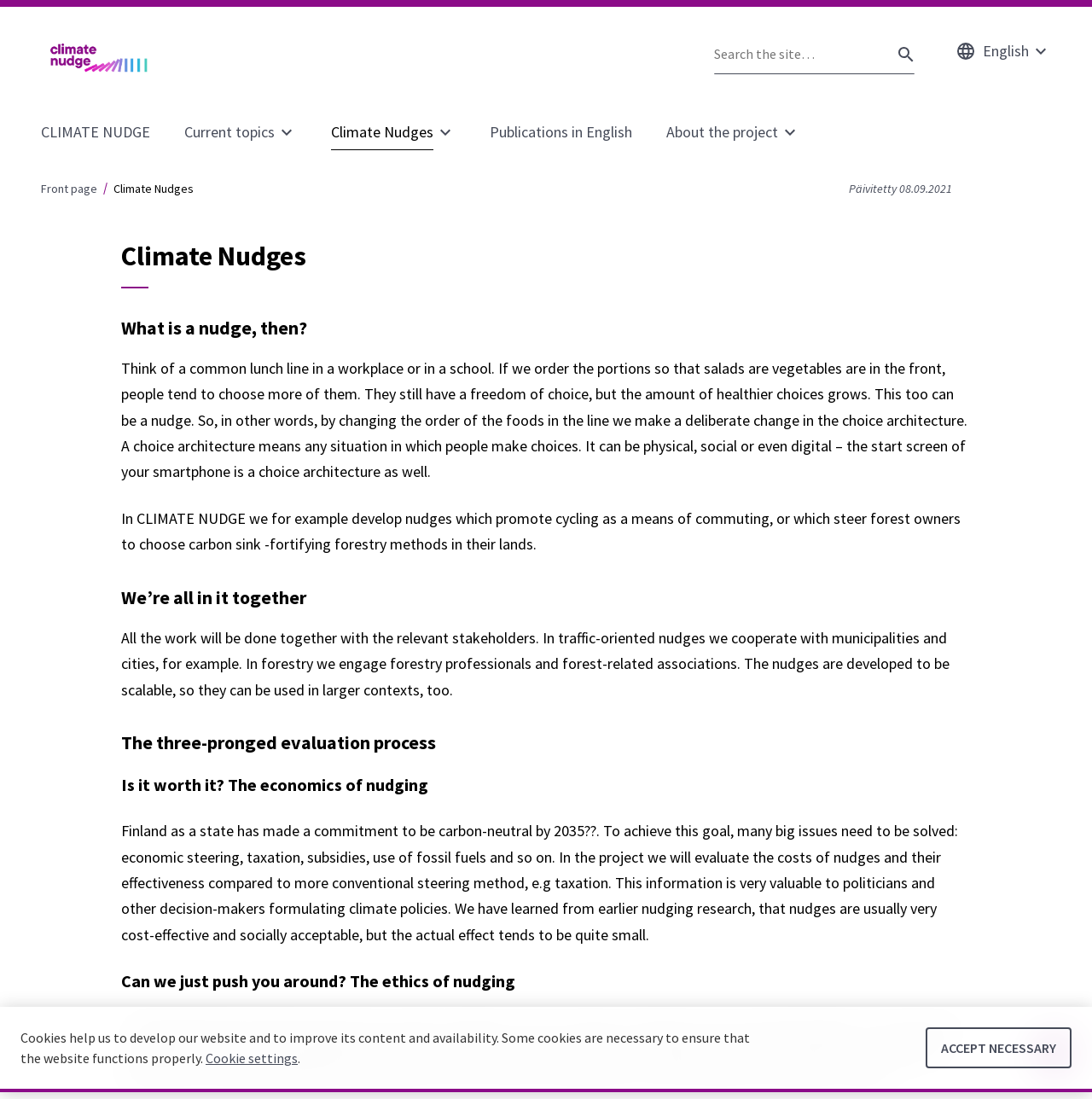Please specify the bounding box coordinates in the format (top-left x, top-left y, bottom-right x, bottom-right y), with all values as floating point numbers between 0 and 1. Identify the bounding box of the UI element described by: SheMeansBusiness

None